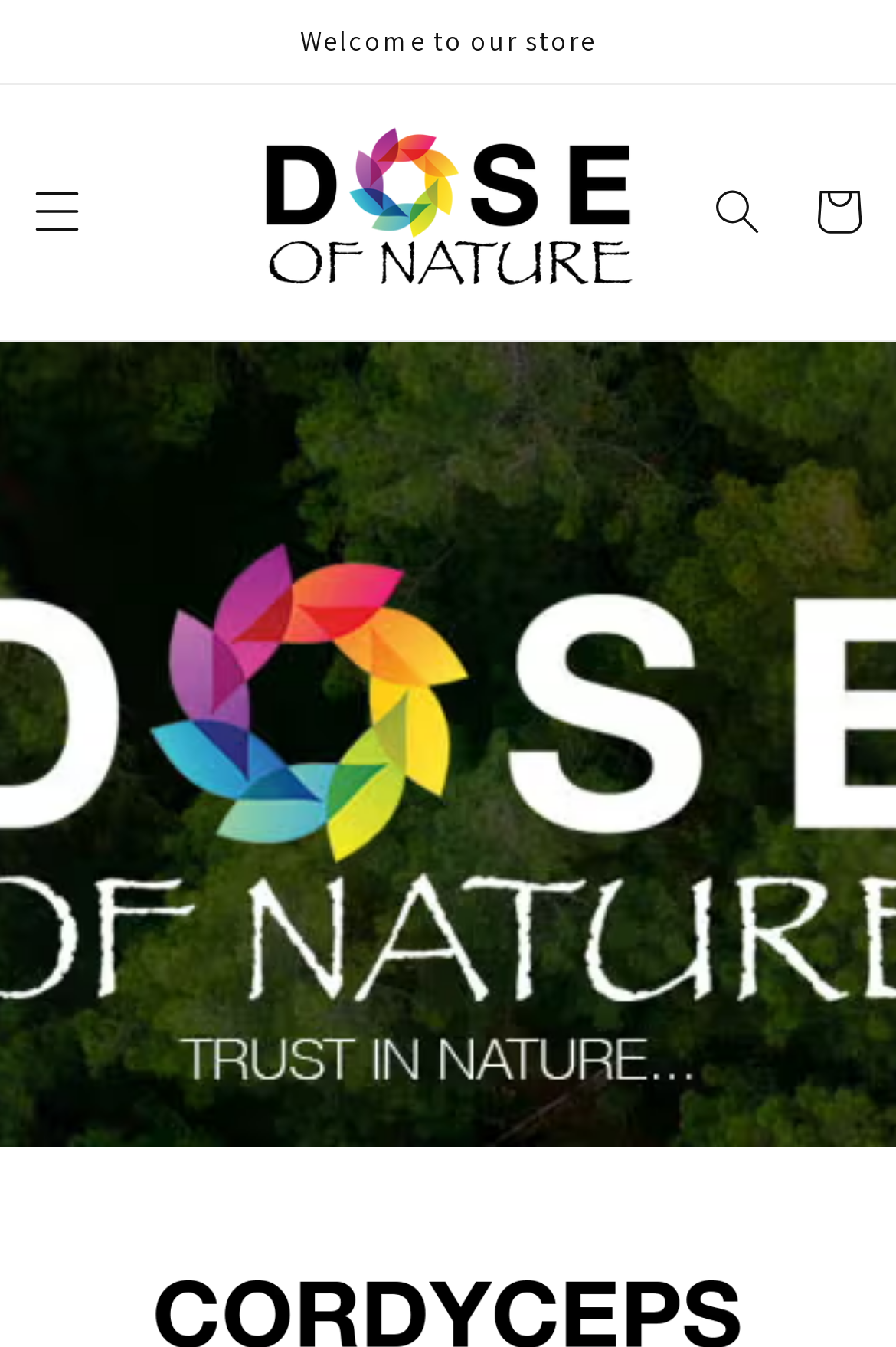What is the bounding box coordinate of the cart link?
Using the image as a reference, answer the question in detail.

I searched for the element with the label 'Cart' and found its bounding box coordinates to be [0.879, 0.12, 0.992, 0.195]. This indicates the position of the cart link on the webpage.